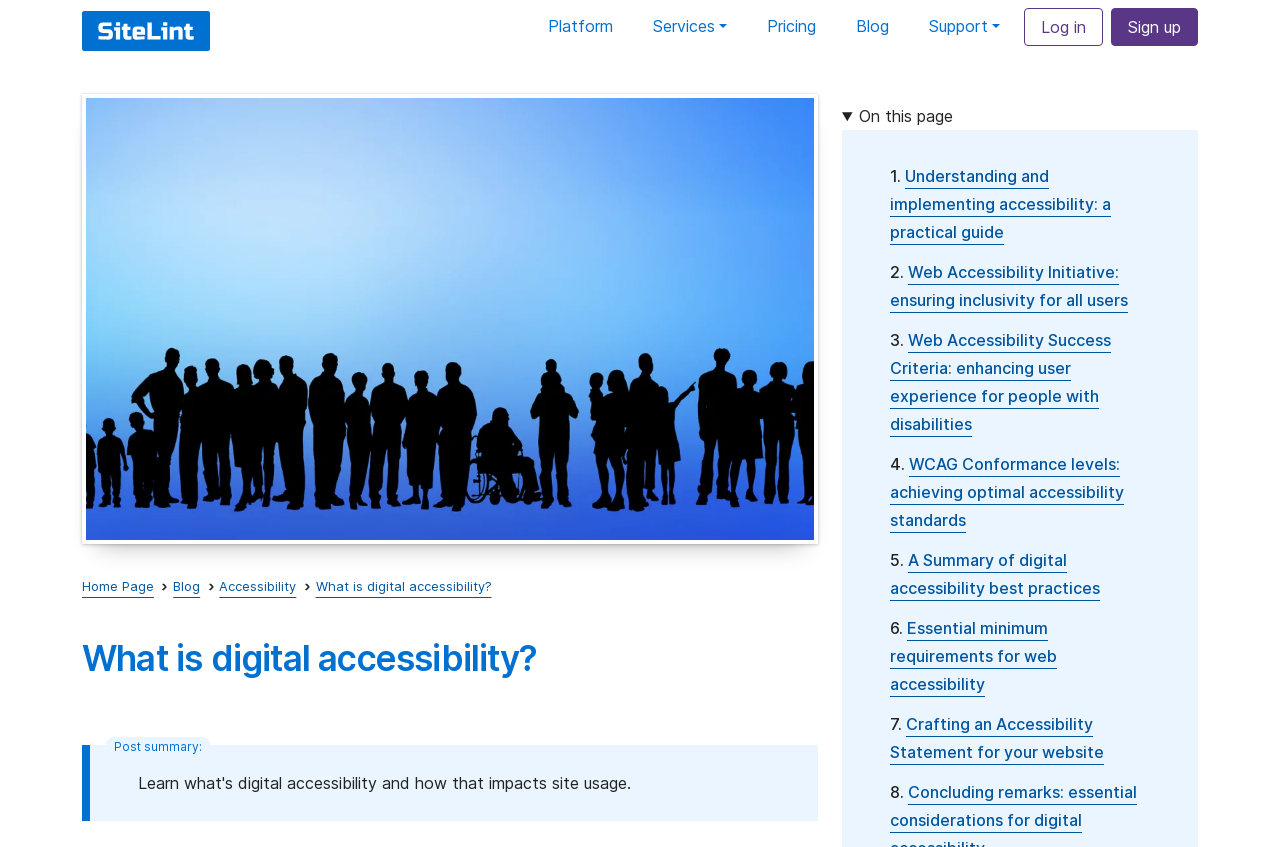Locate the bounding box coordinates of the element I should click to achieve the following instruction: "Go to the Platform page".

[0.416, 0.009, 0.491, 0.052]